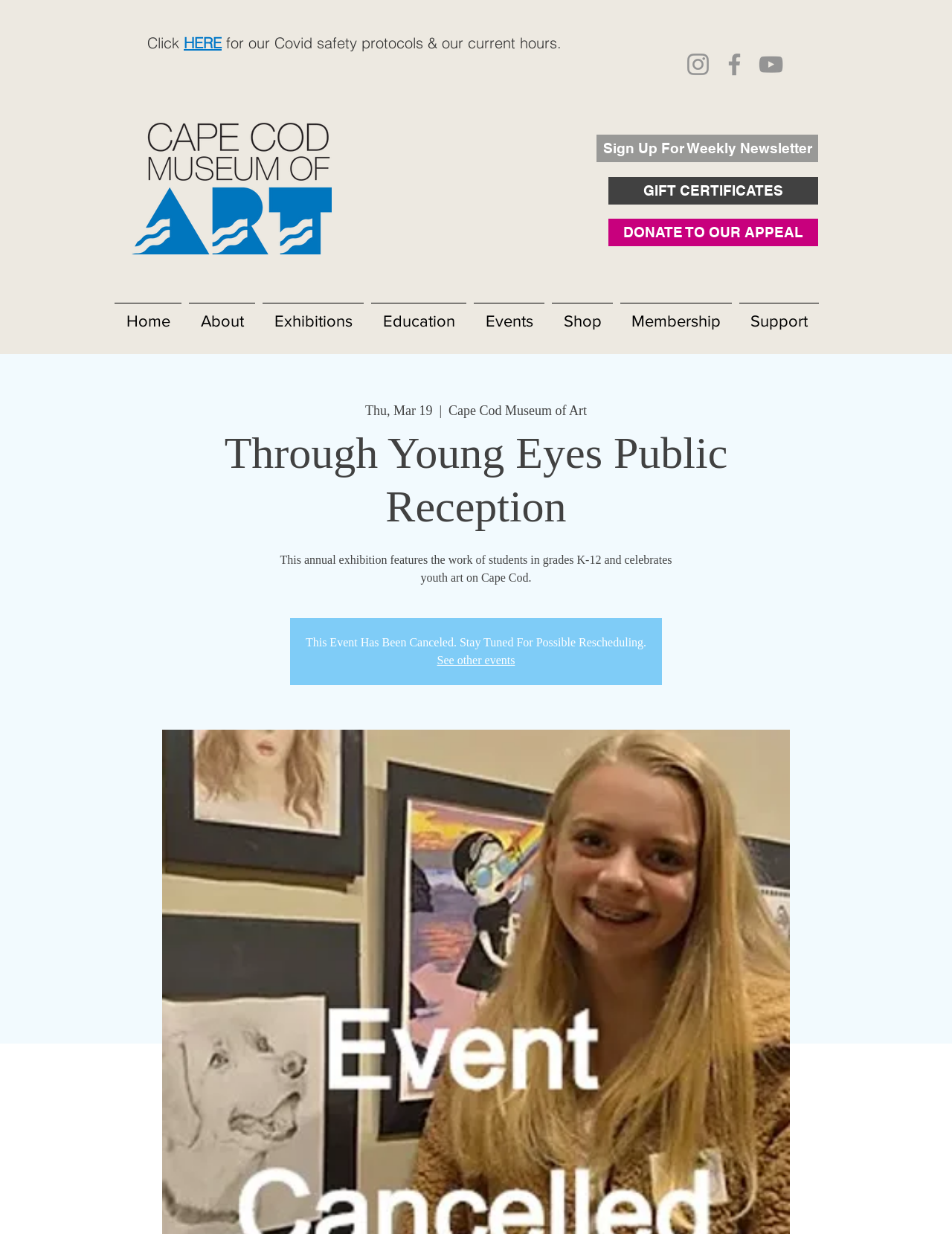Can you provide the bounding box coordinates for the element that should be clicked to implement the instruction: "View Instagram"?

[0.718, 0.04, 0.748, 0.064]